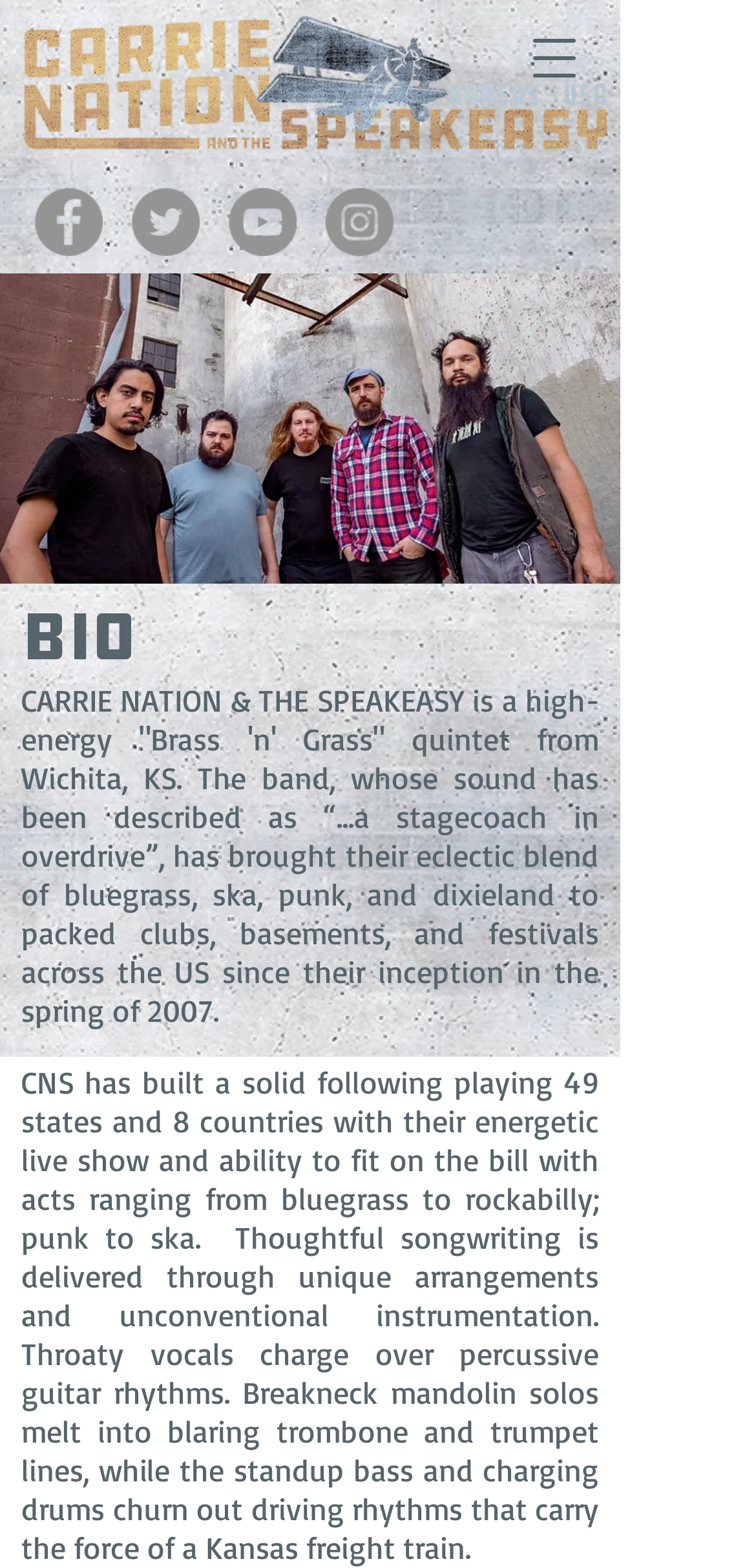Find the bounding box of the element with the following description: "aria-label="Twitter"". The coordinates must be four float numbers between 0 and 1, formatted as [left, top, right, bottom].

[0.174, 0.12, 0.264, 0.163]